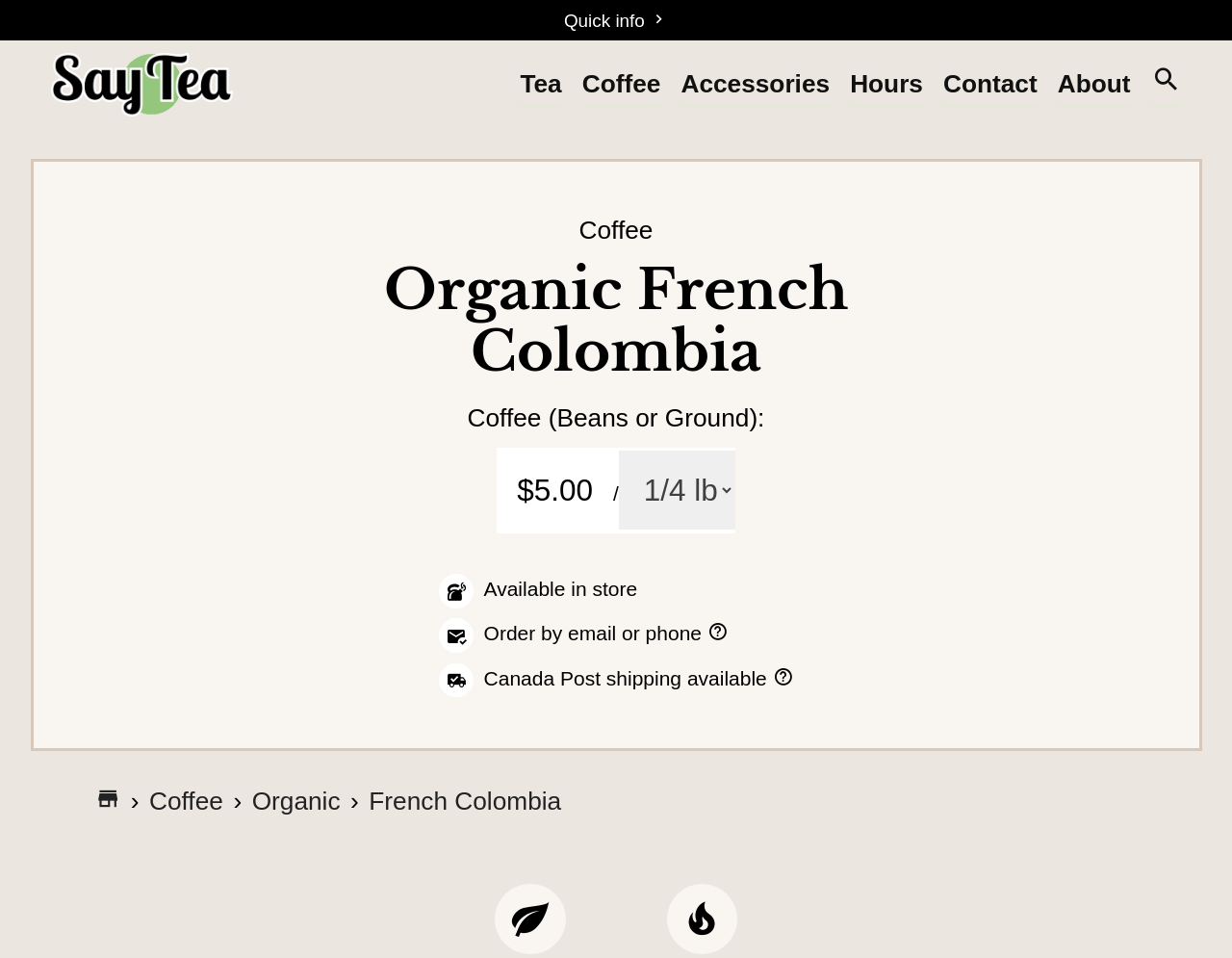Please give a one-word or short phrase response to the following question: 
Is the Organic French Colombia coffee available in store?

Yes